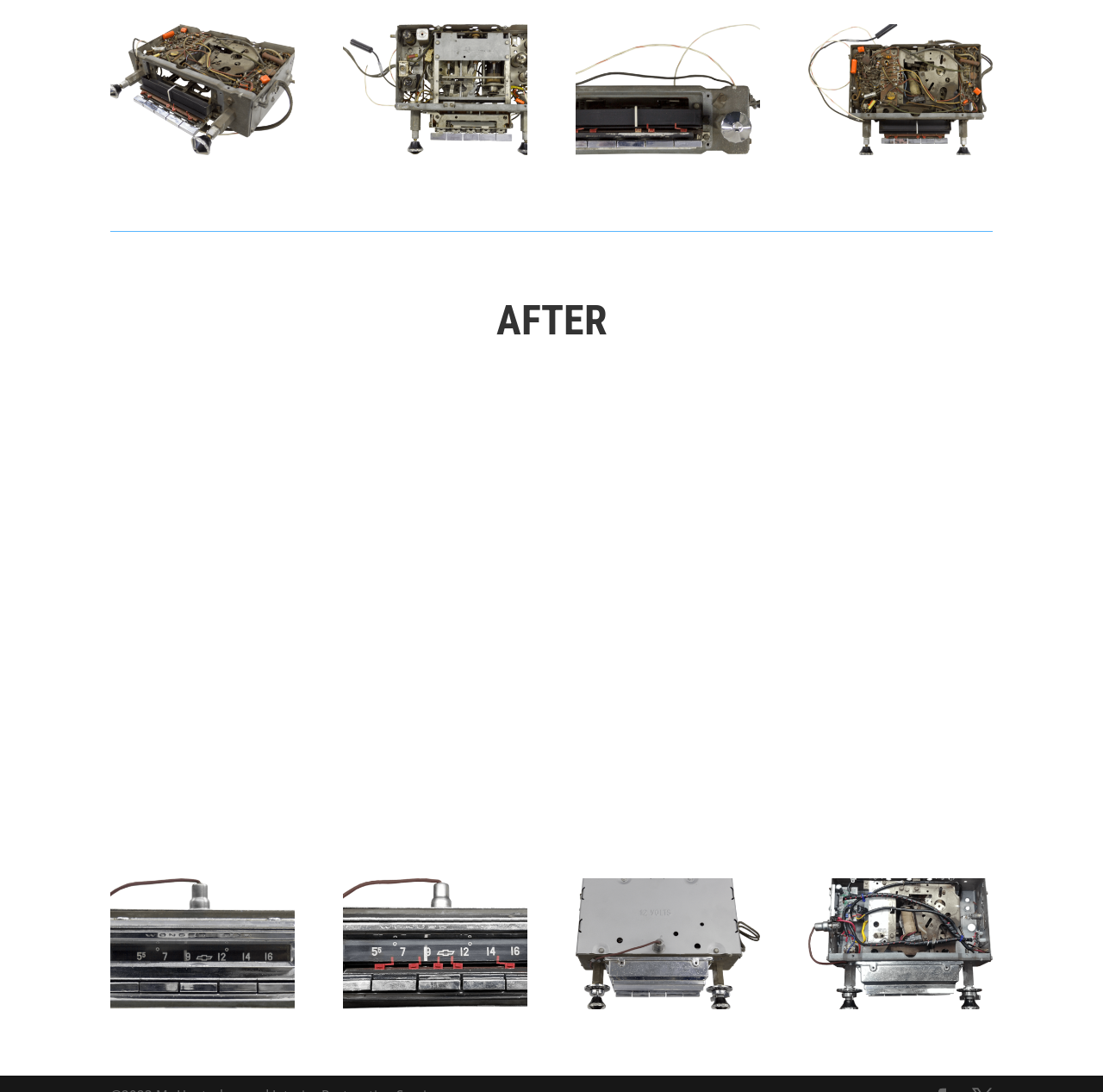Answer the question briefly using a single word or phrase: 
What is the orientation of the radio in the images?

Front view